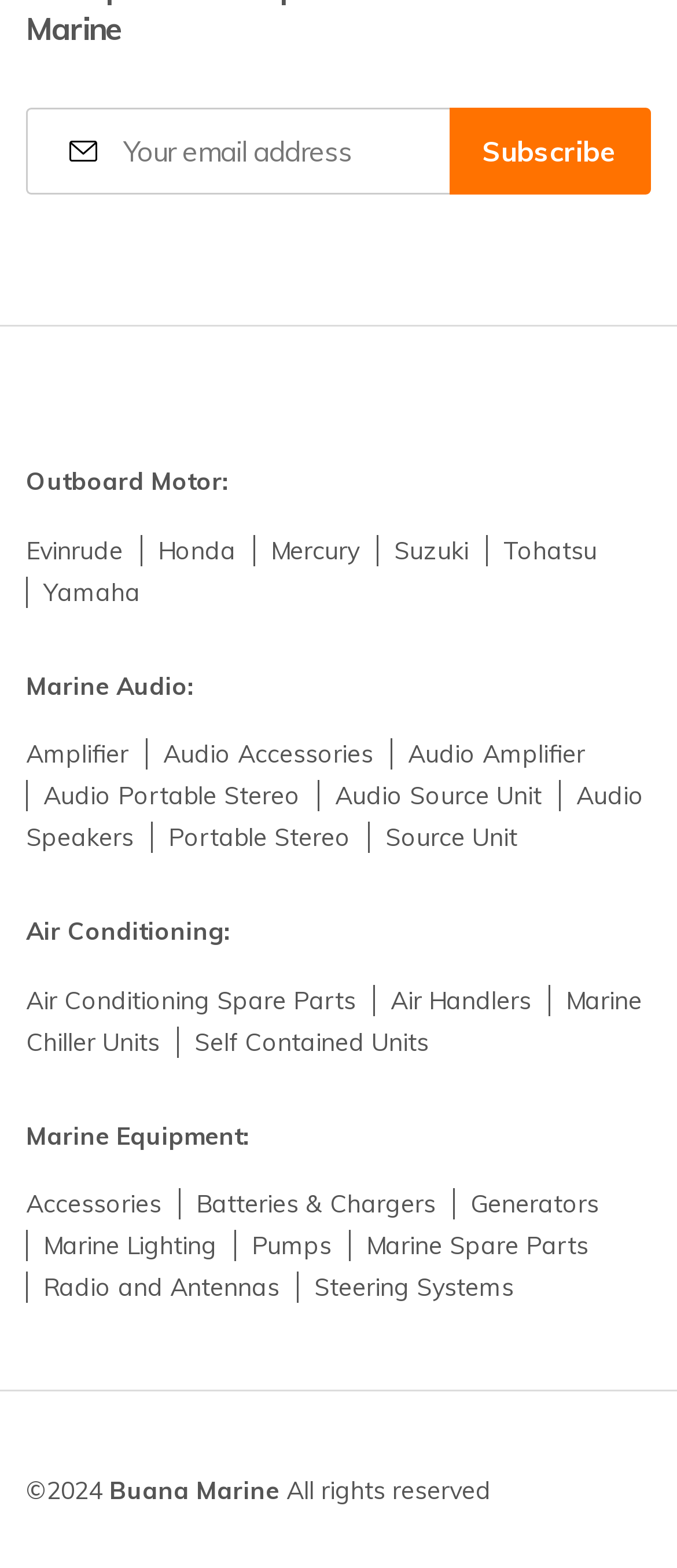Can you pinpoint the bounding box coordinates for the clickable element required for this instruction: "Go to the home page"? The coordinates should be four float numbers between 0 and 1, i.e., [left, top, right, bottom].

None